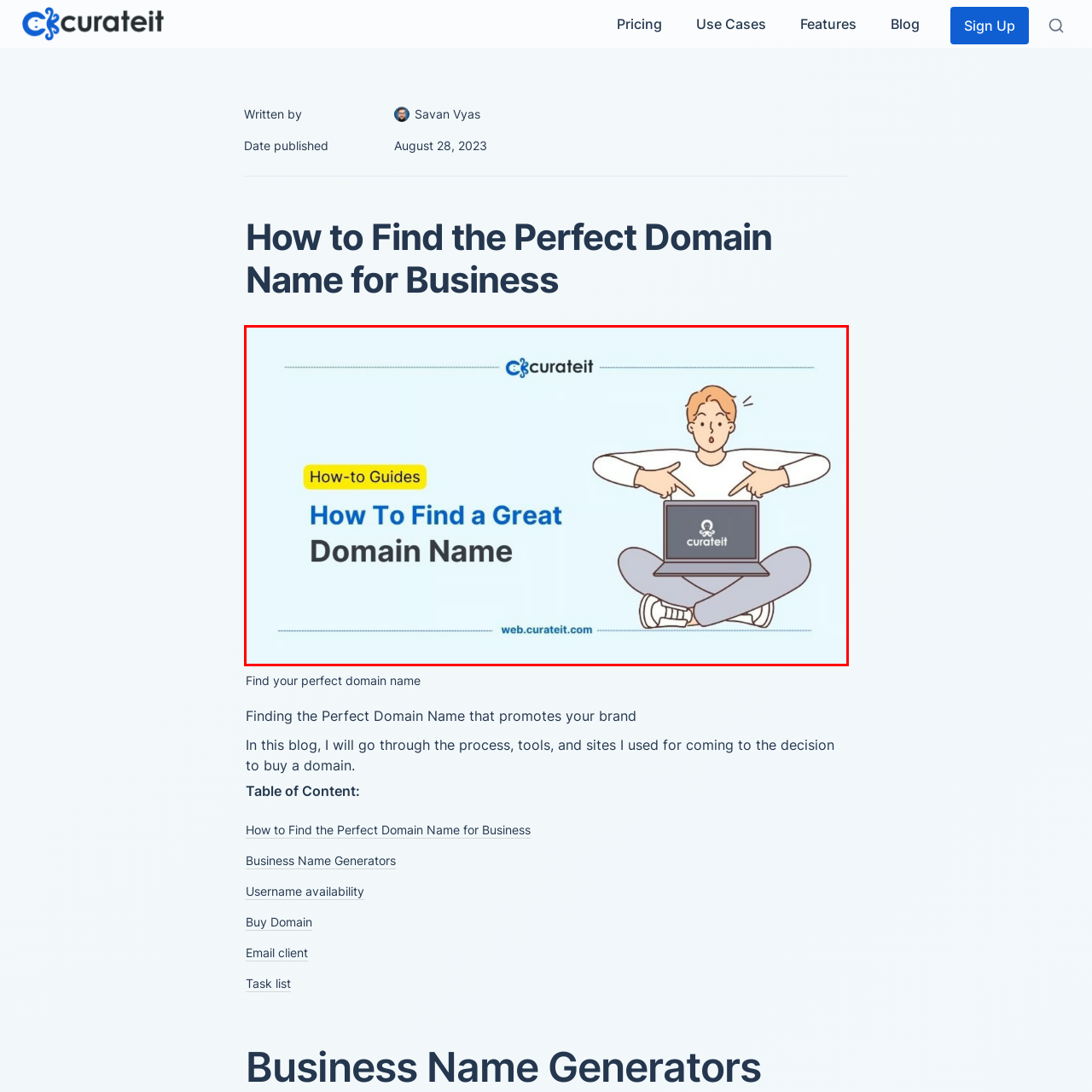What is the URL indicated in the footer of the image?
Direct your attention to the image marked by the red bounding box and provide a detailed answer based on the visual details available.

The footer of the image includes the URL 'web.curateit.com', which is likely the source of the guide 'How To Find a Great Domain Name'.